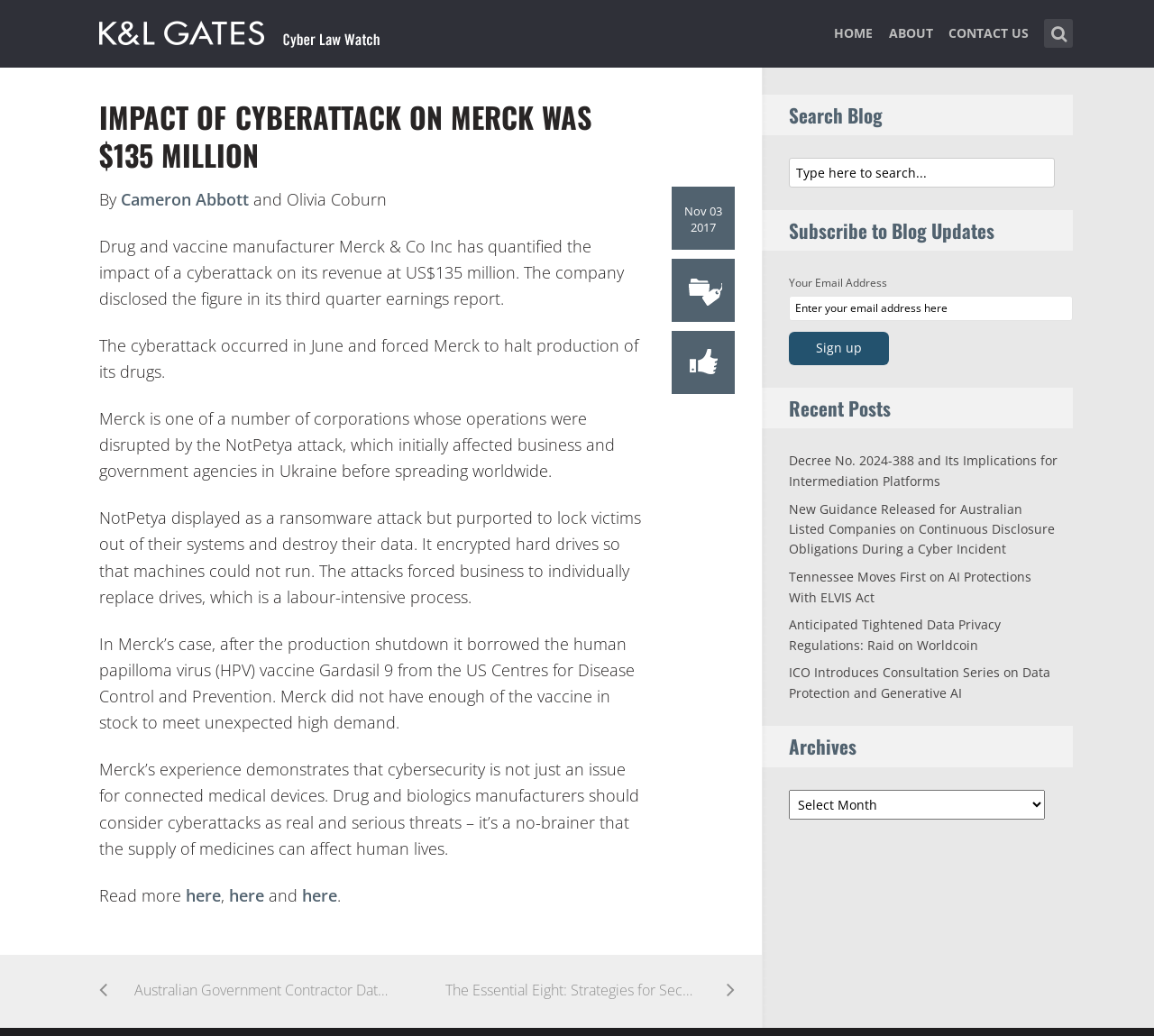Identify the bounding box coordinates necessary to click and complete the given instruction: "Select archives".

[0.684, 0.762, 0.905, 0.791]